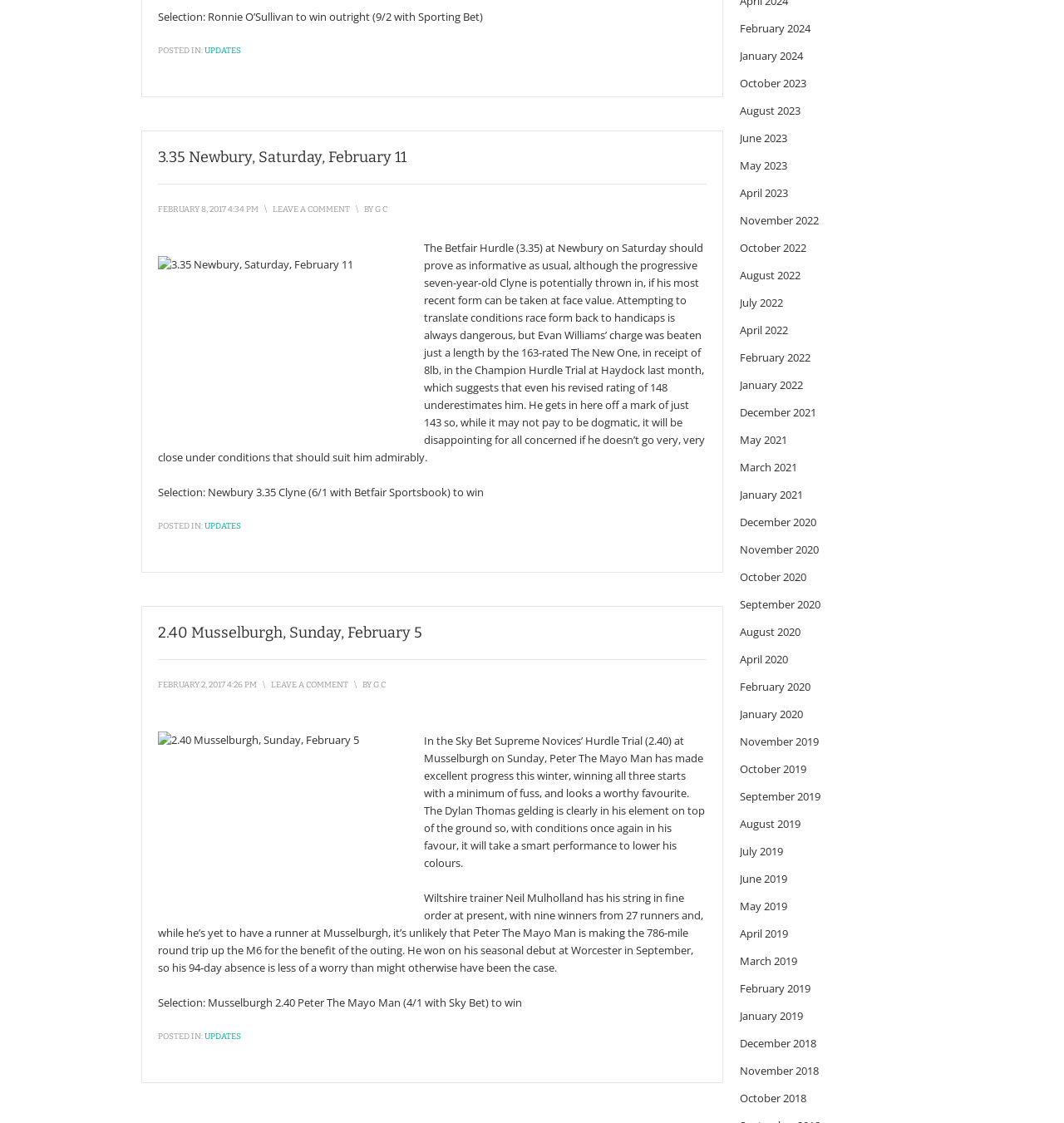Determine the bounding box coordinates for the UI element matching this description: "June 2023".

[0.695, 0.116, 0.74, 0.129]